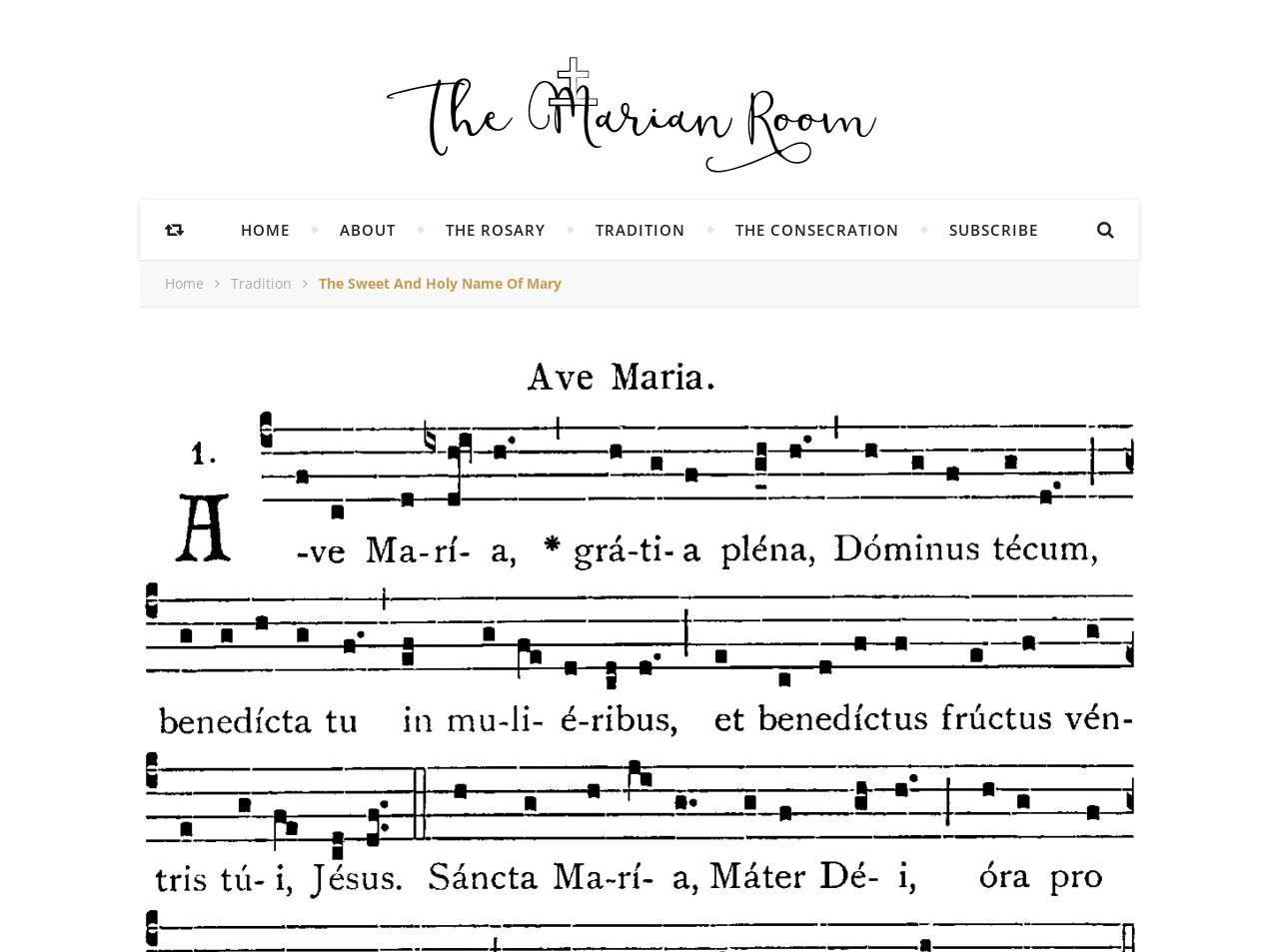Please pinpoint the bounding box coordinates for the region I should click to adhere to this instruction: "click HOME".

[0.188, 0.21, 0.227, 0.273]